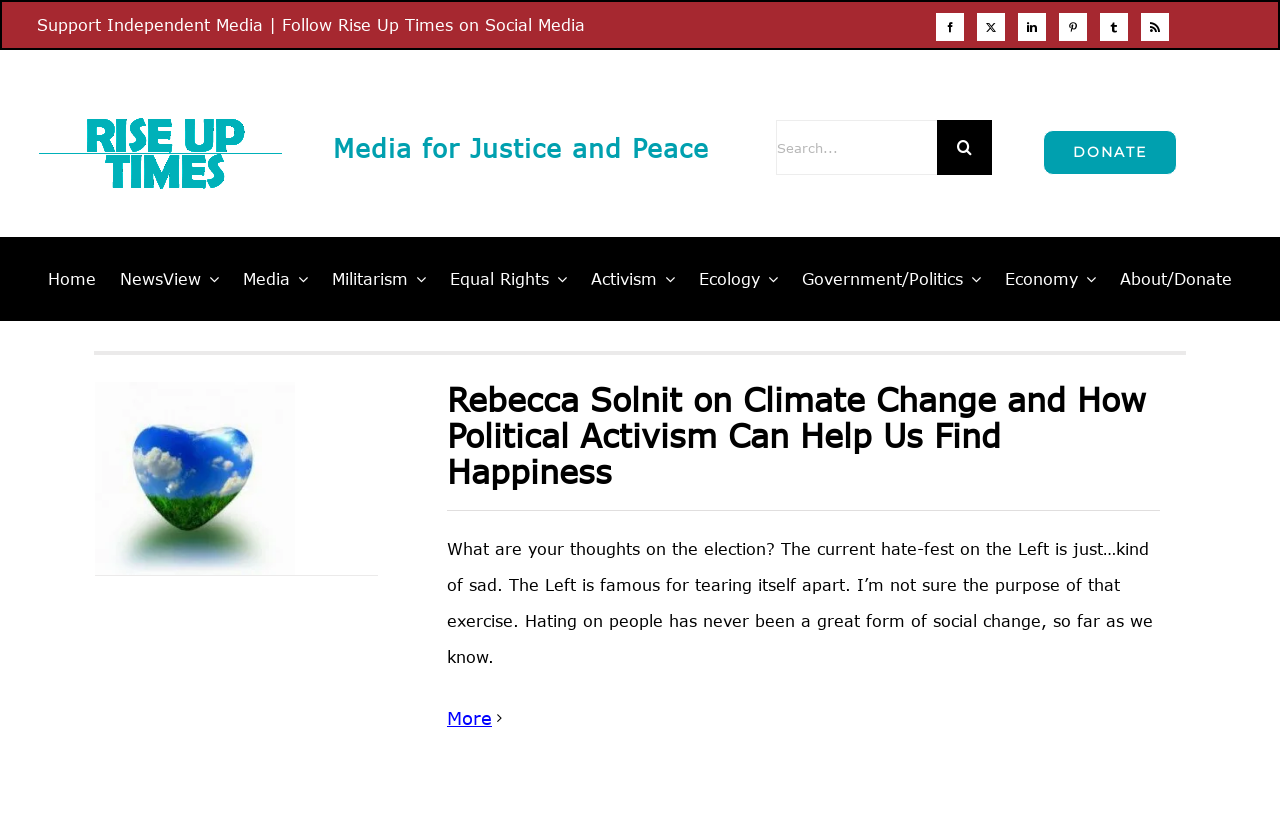Please identify the bounding box coordinates of the element's region that needs to be clicked to fulfill the following instruction: "Go to the NewsView page". The bounding box coordinates should consist of four float numbers between 0 and 1, i.e., [left, top, right, bottom].

[0.084, 0.301, 0.18, 0.368]